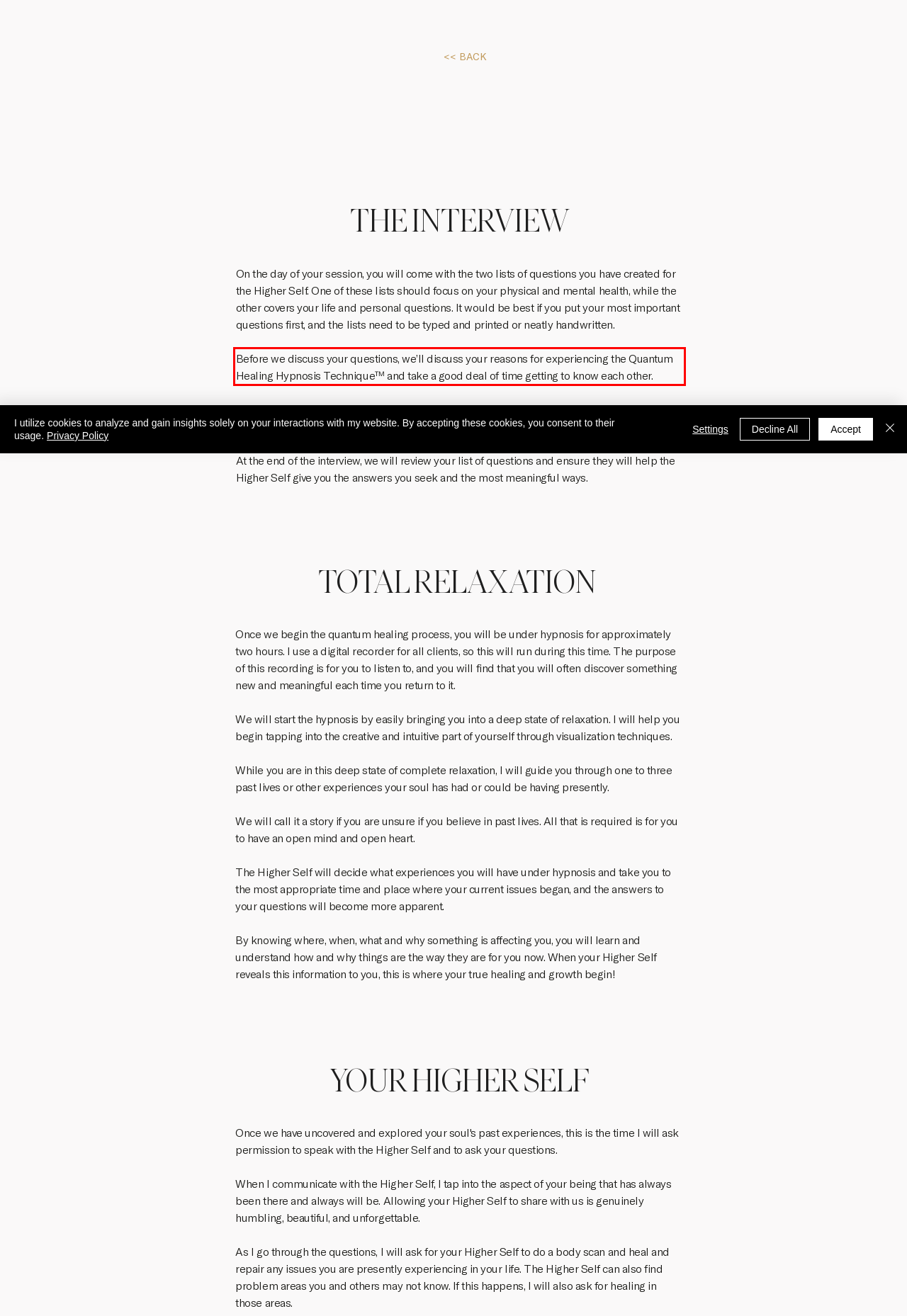Examine the screenshot of the webpage, locate the red bounding box, and perform OCR to extract the text contained within it.

Before we discuss your questions, we’ll discuss your reasons for experiencing the Quantum Healing Hypnosis Technique™ and take a good deal of time getting to know each other.